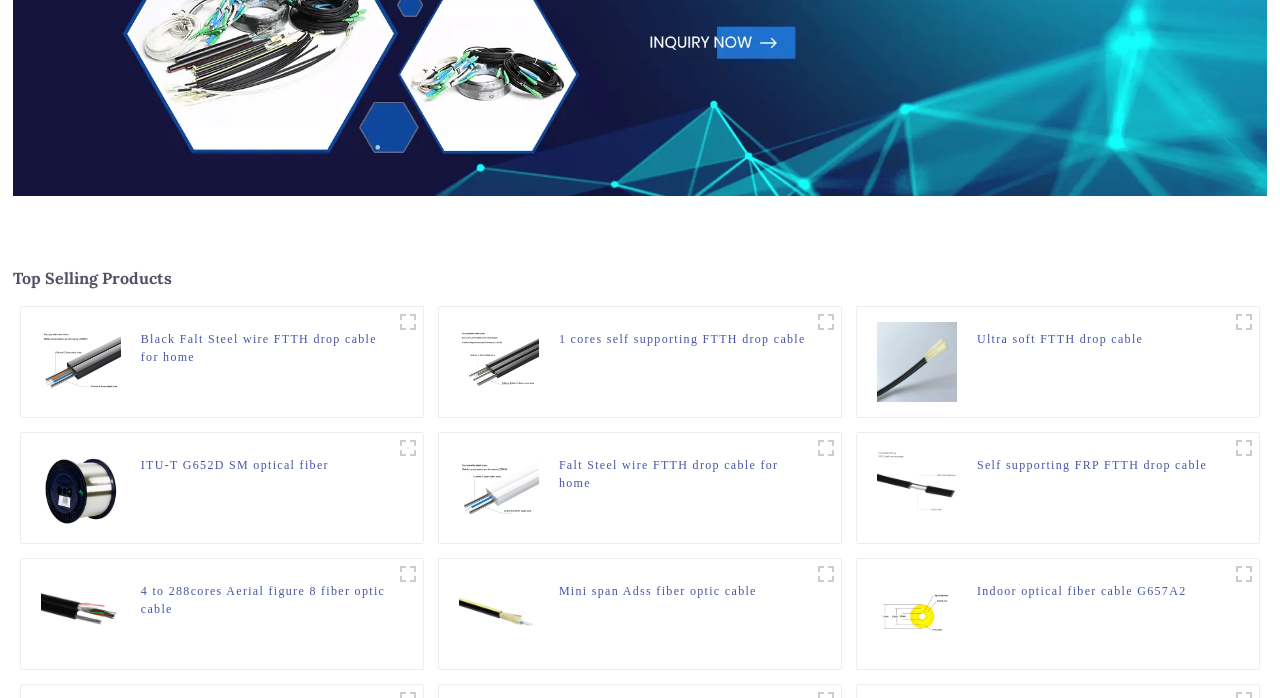Kindly respond to the following question with a single word or a brief phrase: 
What is the product shown in the figure at [0.342, 0.438, 0.658, 0.599]?

ftth cable